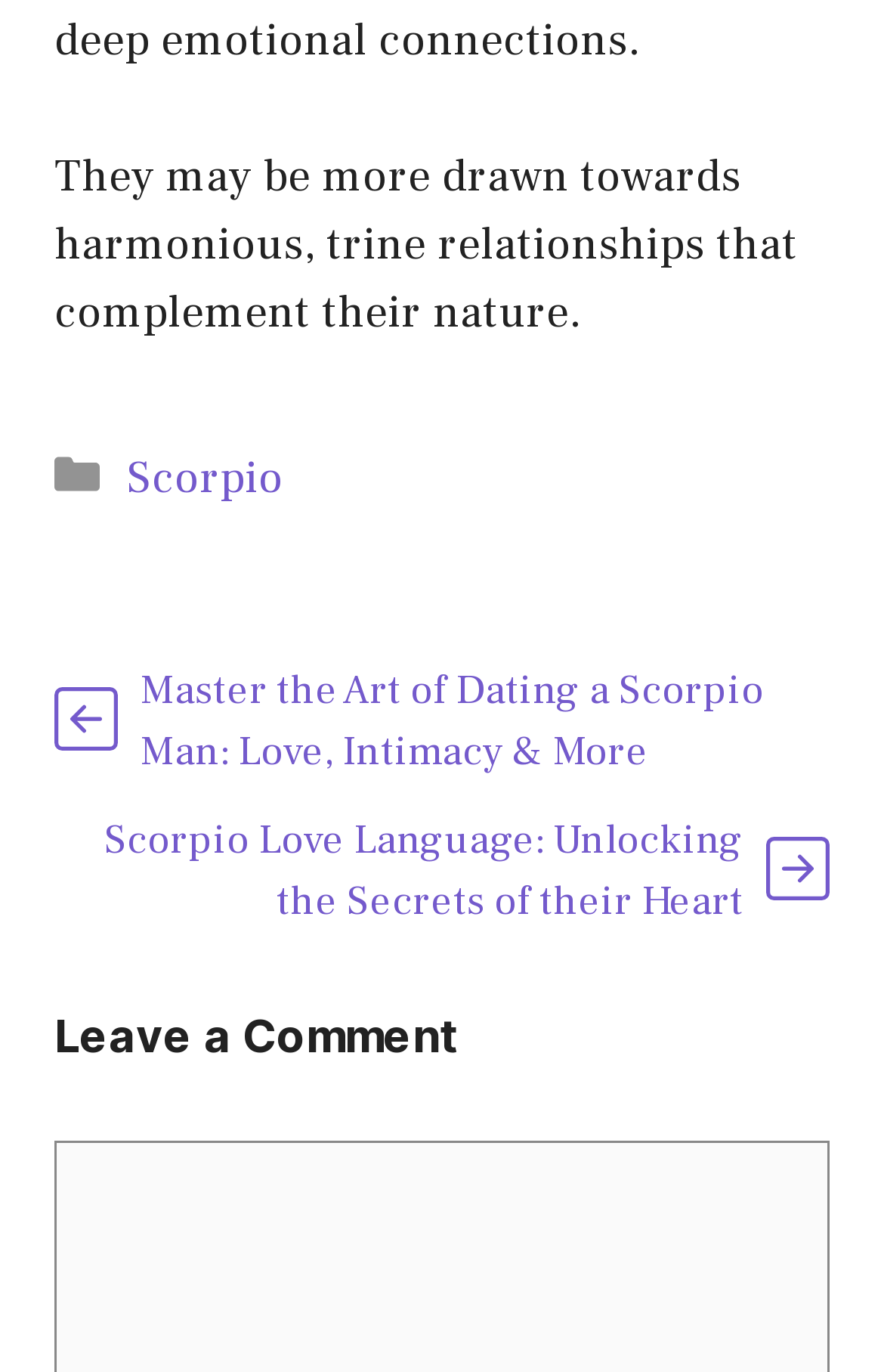What is the topic of the first link?
Using the visual information, answer the question in a single word or phrase.

Scorpio